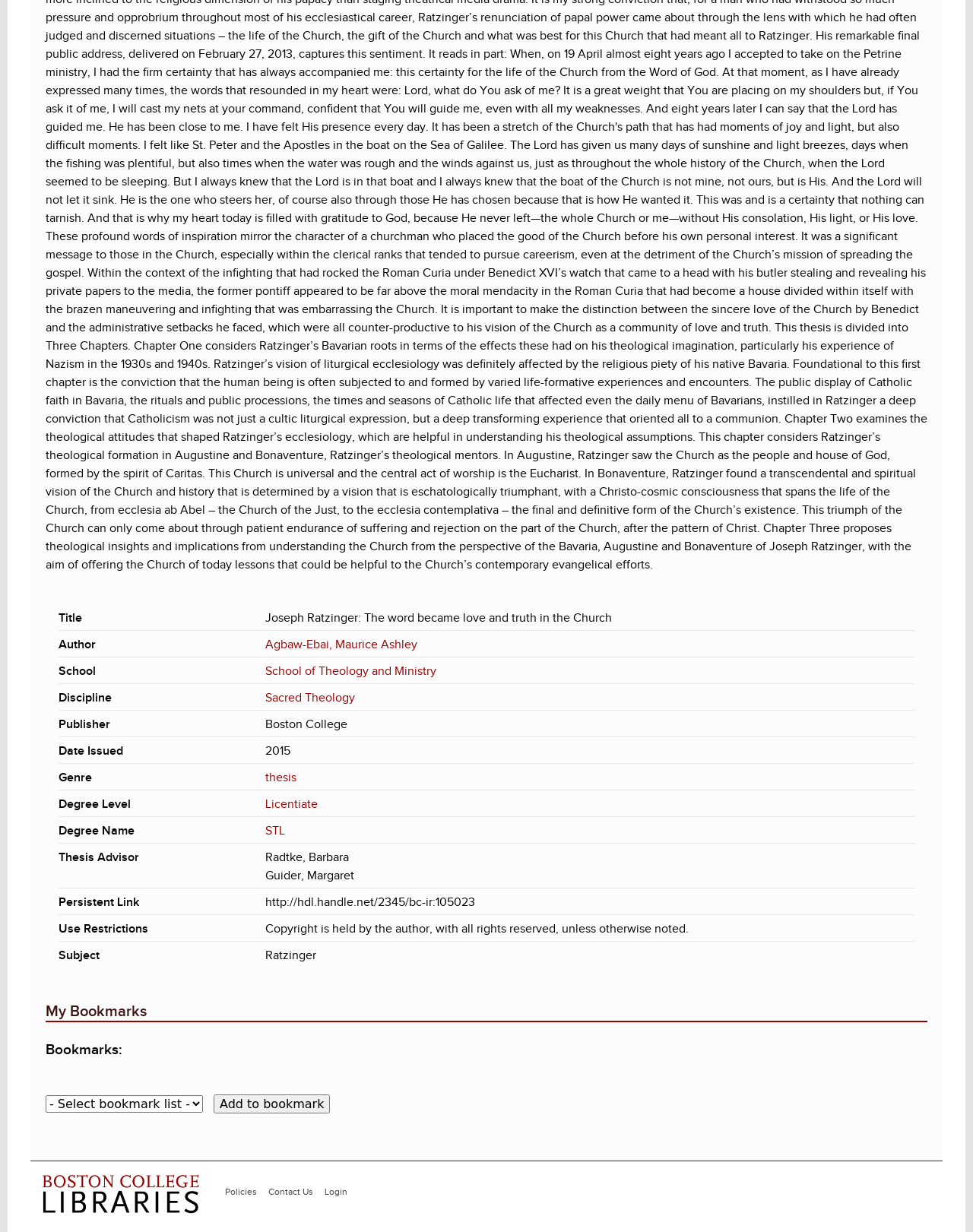What is the persistent link of the thesis?
Look at the image and construct a detailed response to the question.

I found the persistent link of the thesis by looking at the StaticText element with the text 'http://hdl.handle.net/2345/bc-ir:105023' which is a child of the DescriptionListDetail element.